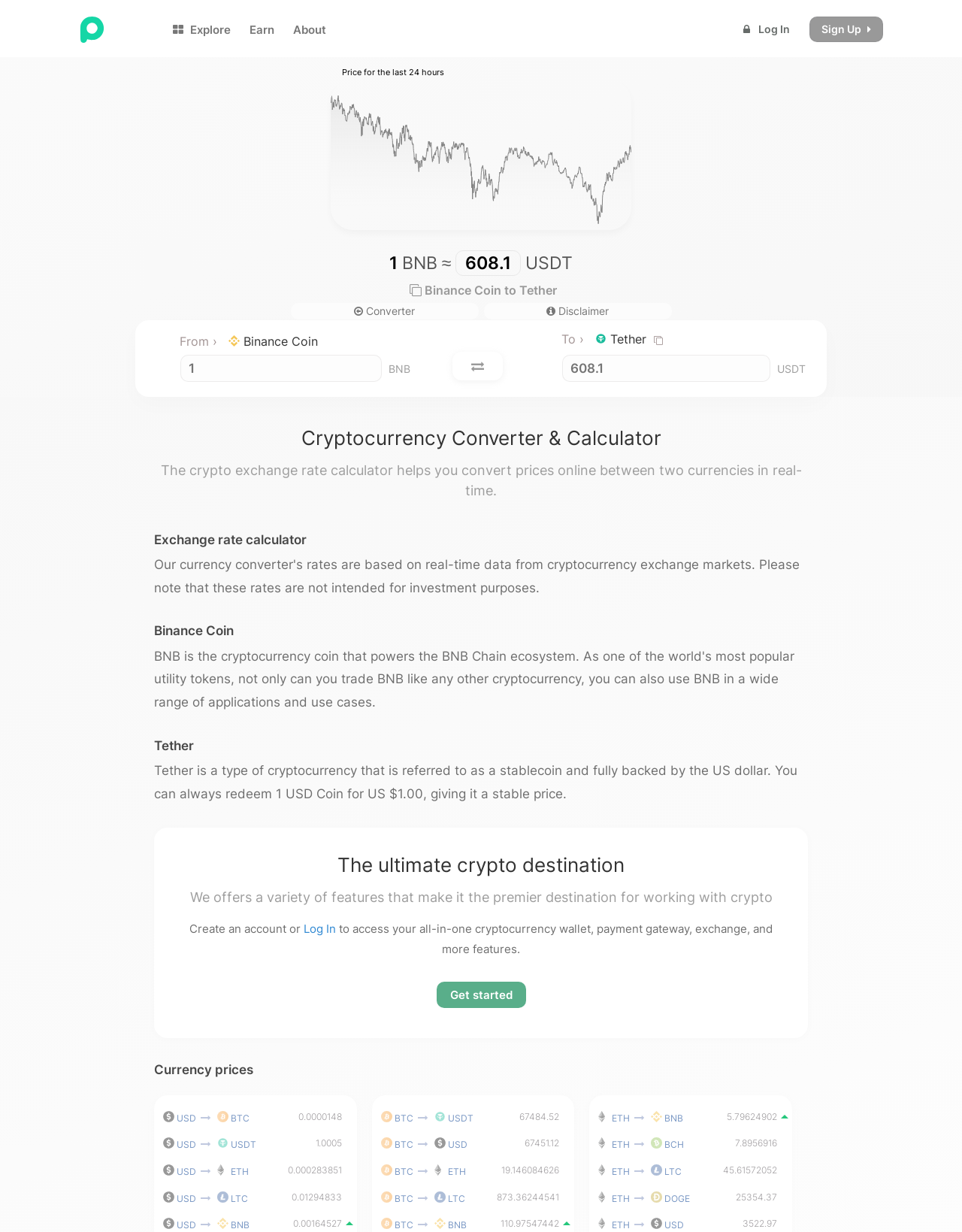Please determine the bounding box coordinates of the element's region to click in order to carry out the following instruction: "Click on the 'Get started' link". The coordinates should be four float numbers between 0 and 1, i.e., [left, top, right, bottom].

[0.454, 0.797, 0.546, 0.818]